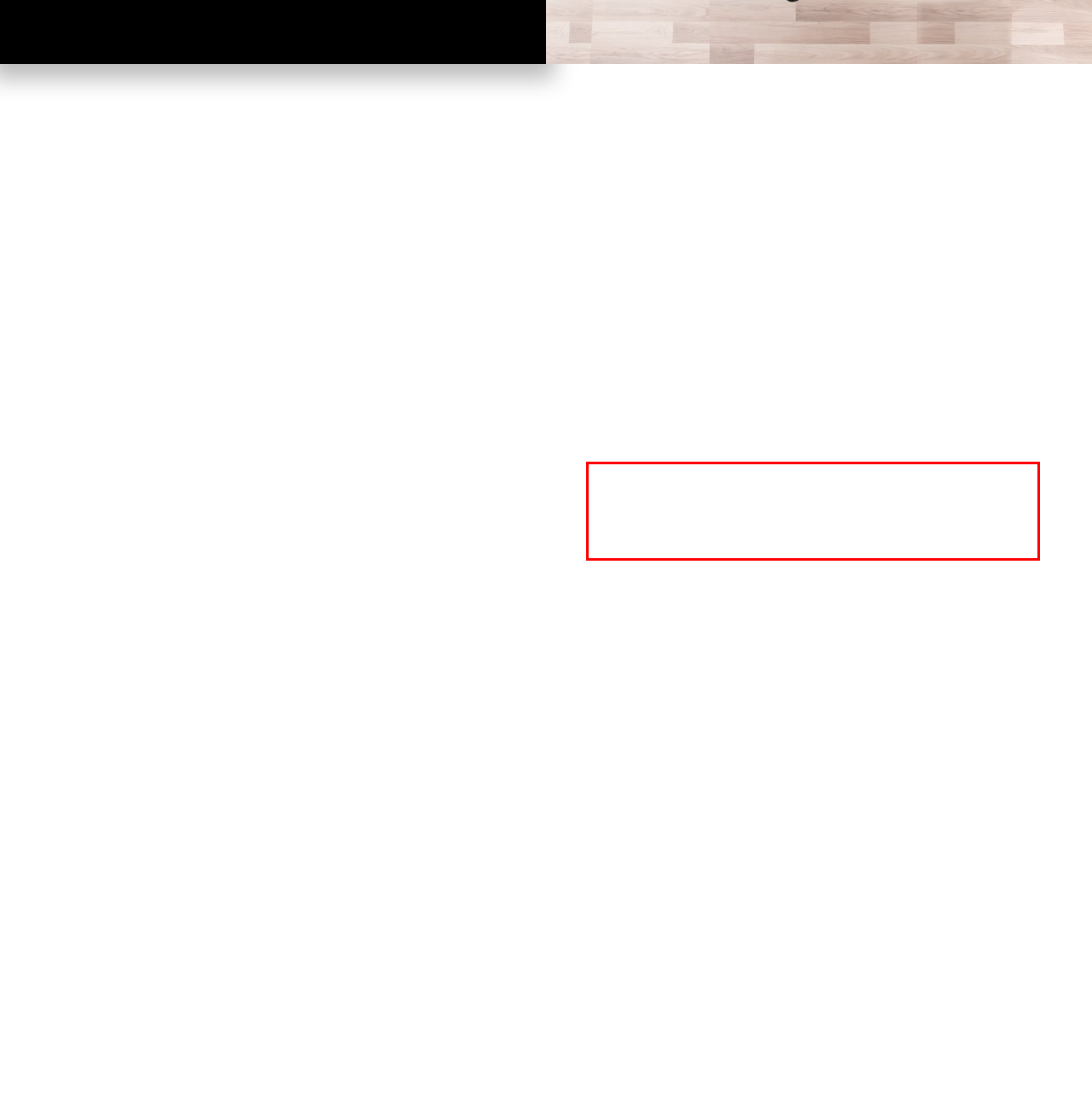Using the webpage screenshot, recognize and capture the text within the red bounding box.

There isn’t a cleaning task in the book that we aren’t capable of completing, either with conventional cleaning products or with our green cleaning services. All you need to do is pick up the phone, call us, tell us what you need and we guarantee we can get it done.